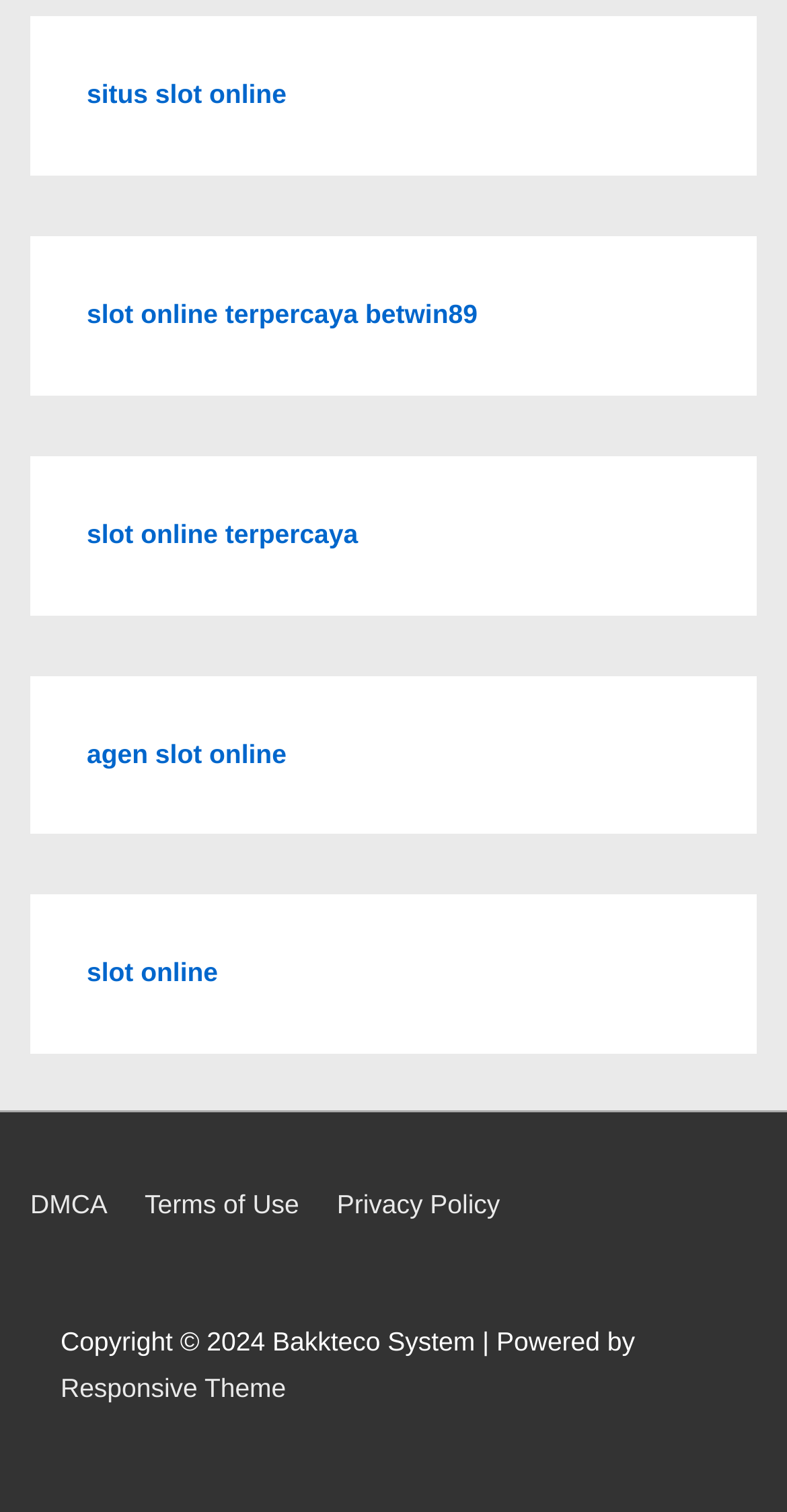Determine the bounding box coordinates of the clickable region to follow the instruction: "go to slot online terpercaya betwin89".

[0.11, 0.198, 0.607, 0.218]